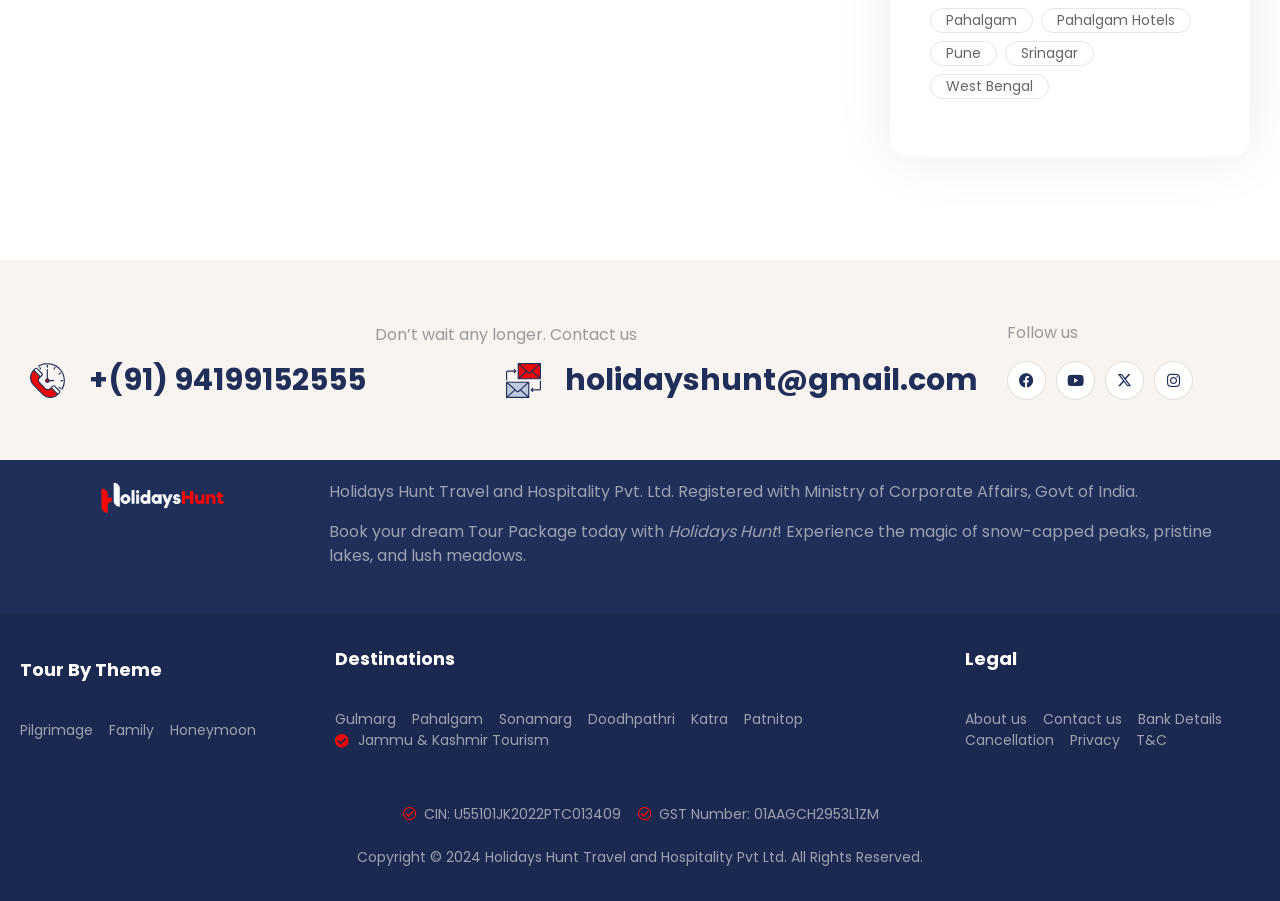Locate the bounding box coordinates of the element I should click to achieve the following instruction: "Contact us through phone number".

[0.023, 0.402, 0.395, 0.441]